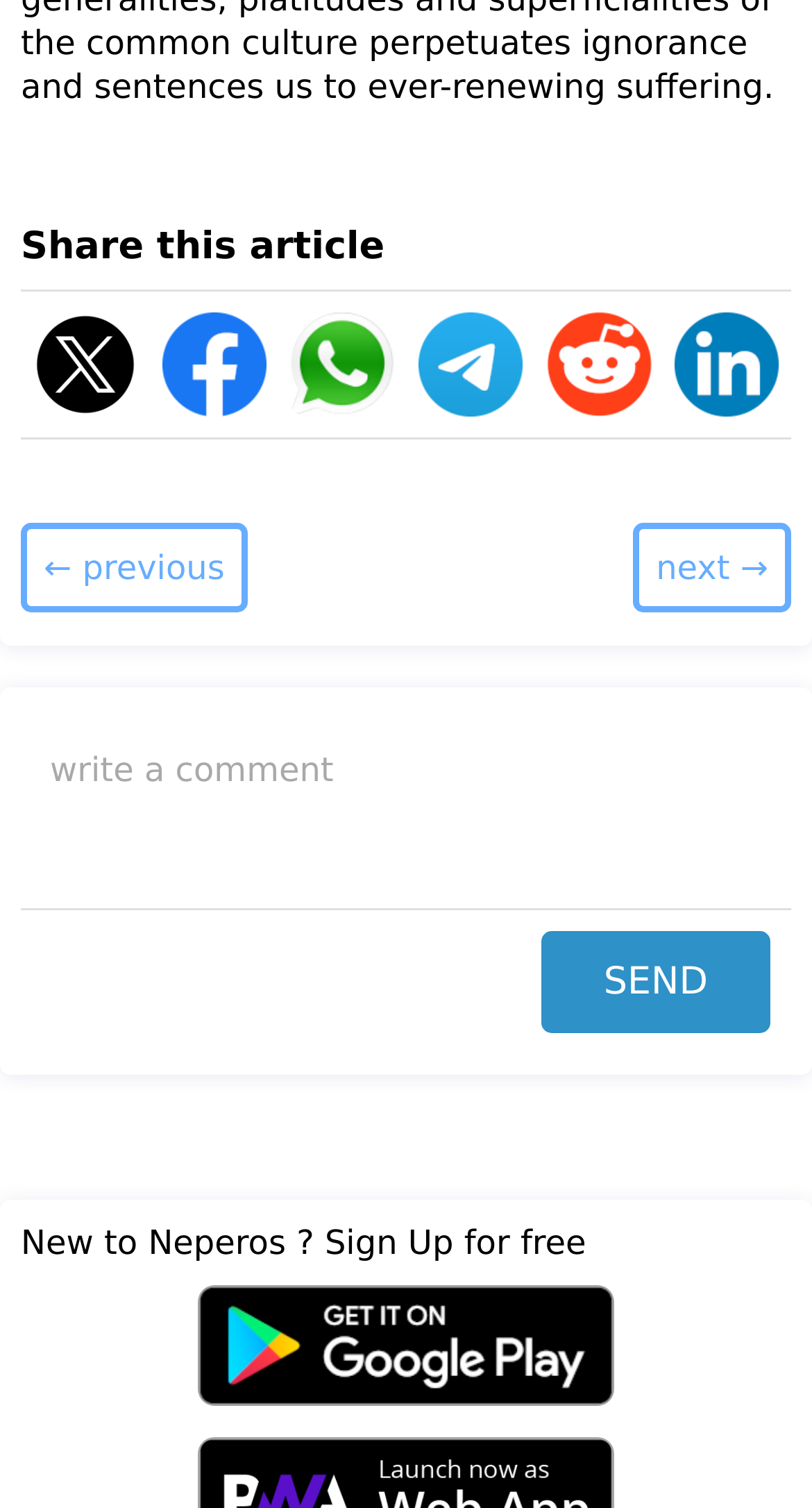Pinpoint the bounding box coordinates of the element to be clicked to execute the instruction: "Share on Facebook".

[0.184, 0.193, 0.342, 0.289]